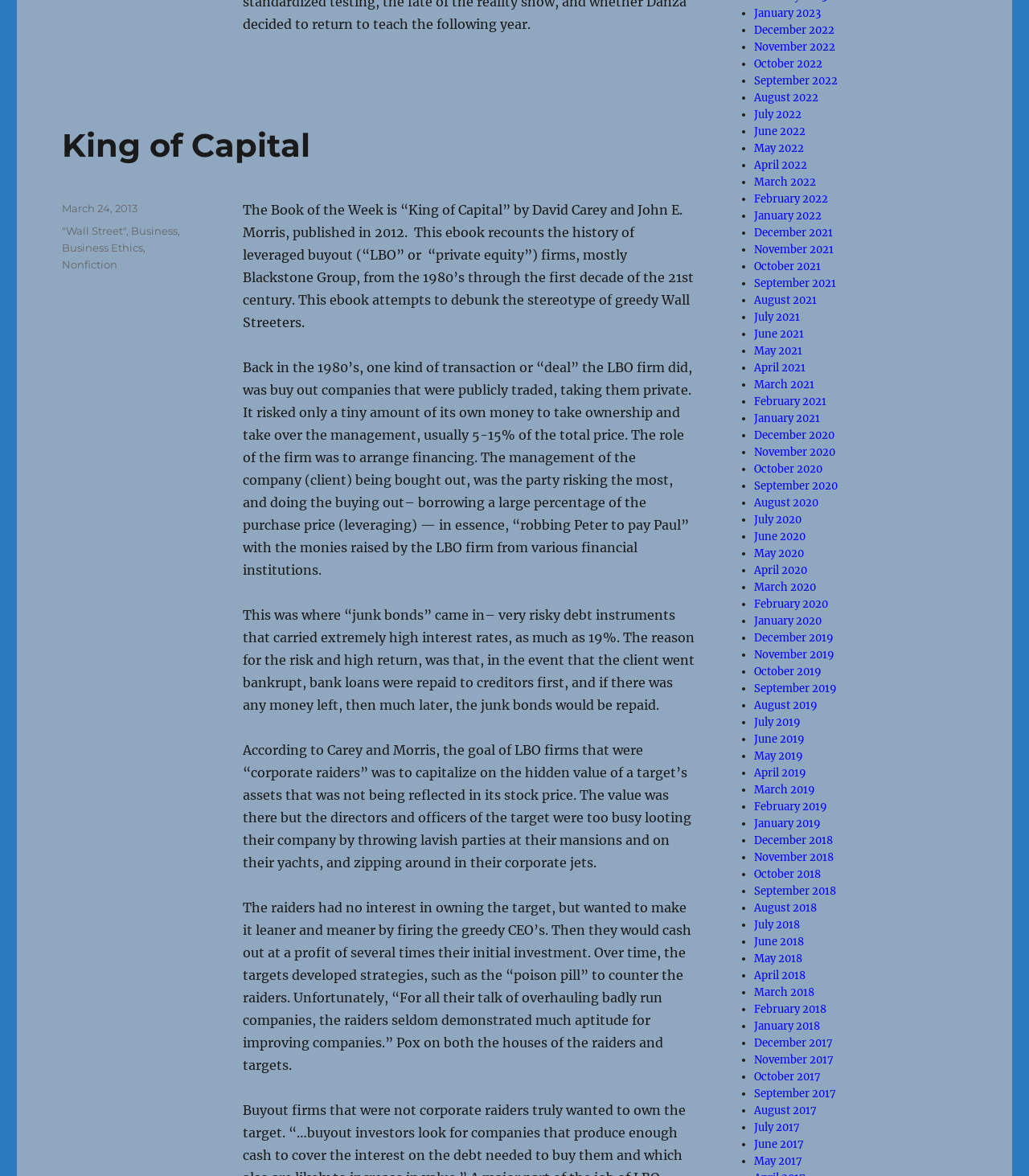What is the main theme of the book 'King of Capital'?
Please give a well-detailed answer to the question.

The main theme of the book 'King of Capital' can be inferred from the first paragraph of the webpage, which describes the book as recounting the history of leveraged buyout firms, mostly Blackstone Group, from the 1980s through the first decade of the 21st century.